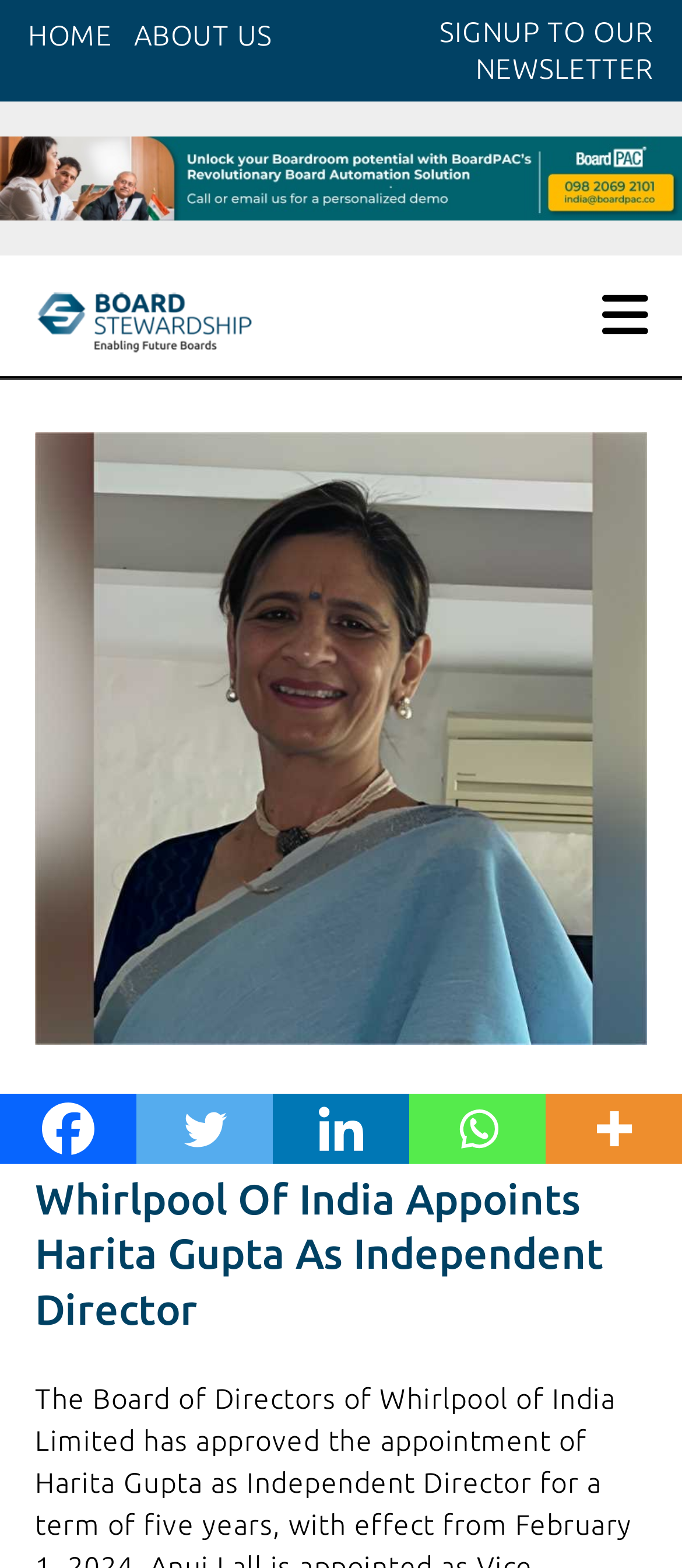Given the description "Dec 14, 2023", provide the bounding box coordinates of the corresponding UI element.

[0.052, 0.709, 0.275, 0.722]